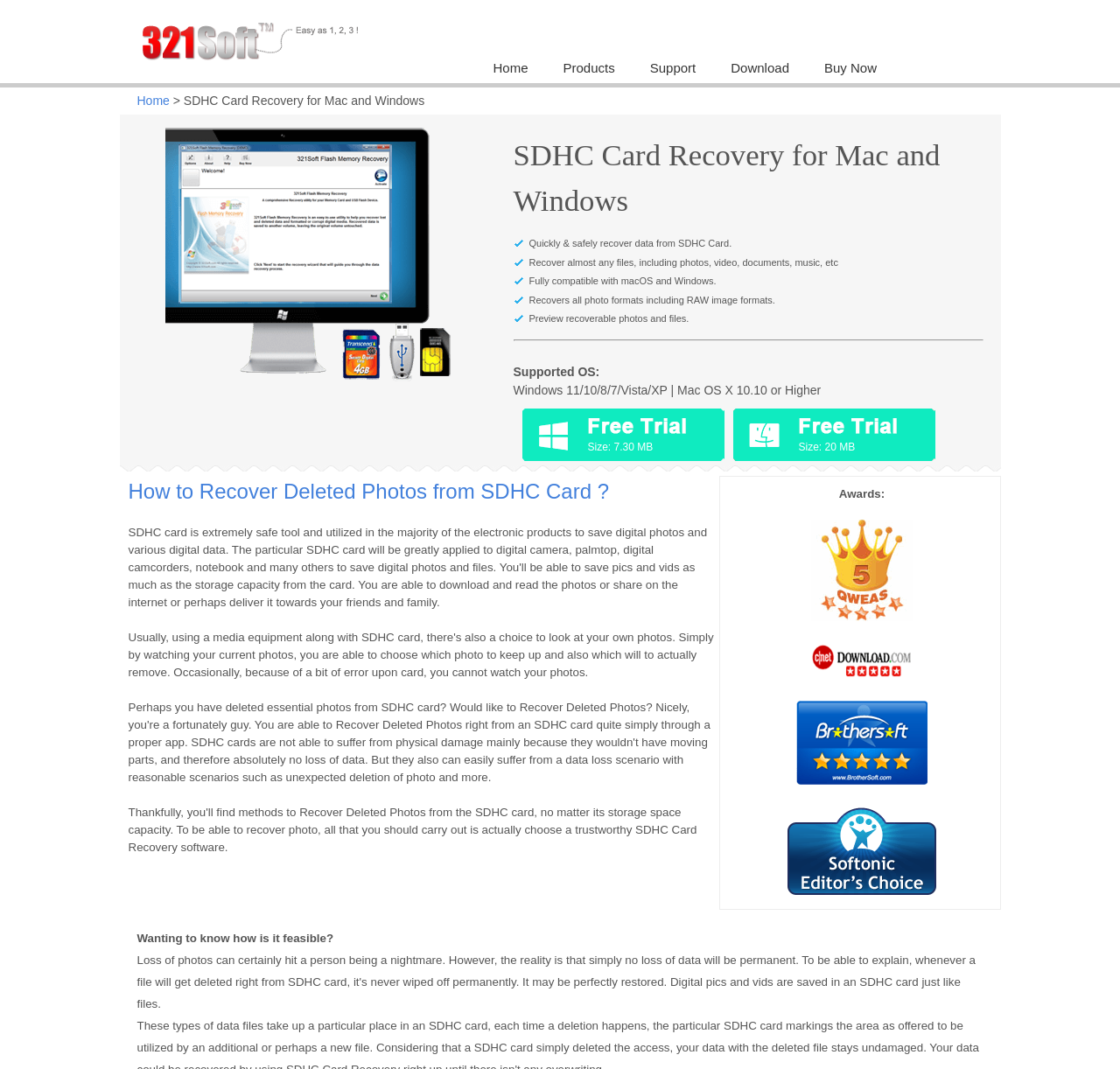Determine the bounding box coordinates for the HTML element mentioned in the following description: "Buy Now". The coordinates should be a list of four floats ranging from 0 to 1, represented as [left, top, right, bottom].

[0.736, 0.056, 0.783, 0.07]